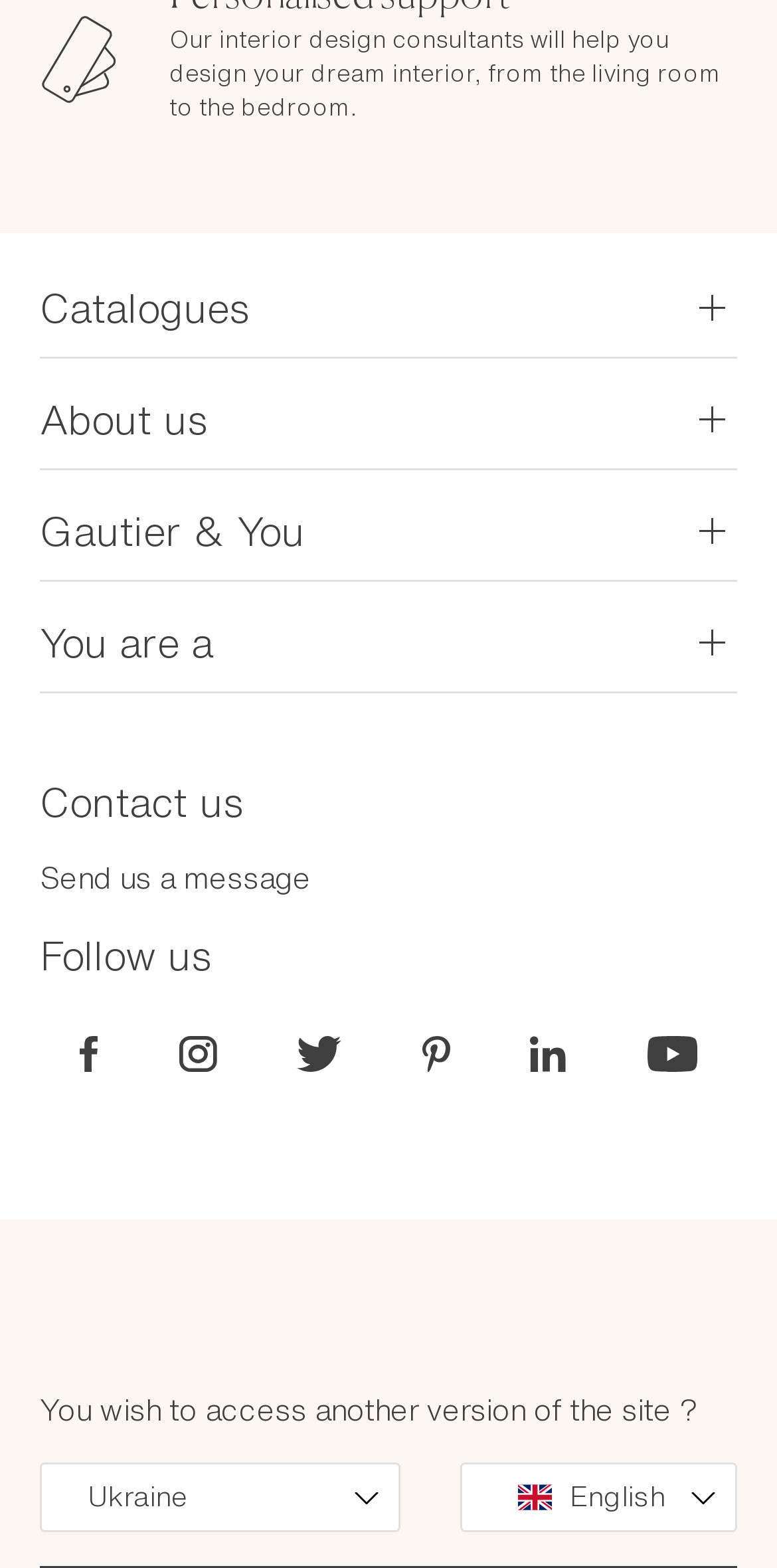Please mark the clickable region by giving the bounding box coordinates needed to complete this instruction: "Make an appointment".

[0.051, 0.374, 0.431, 0.393]